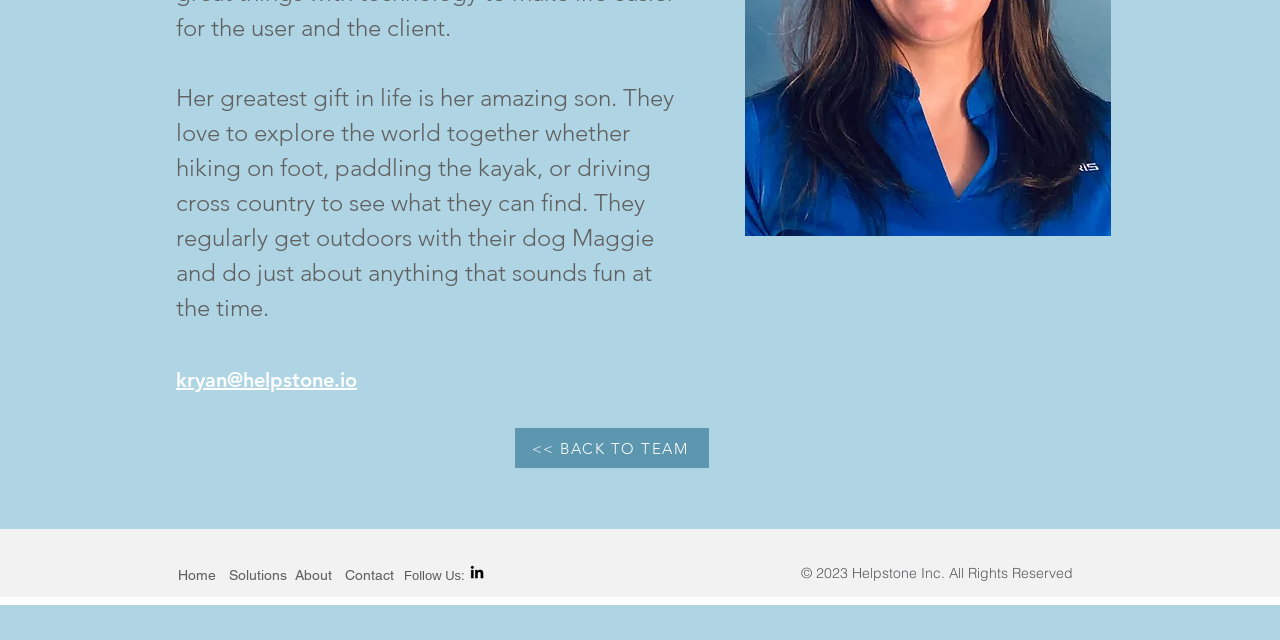Find and provide the bounding box coordinates for the UI element described with: "<< BACK TO TEAM".

[0.402, 0.669, 0.554, 0.732]